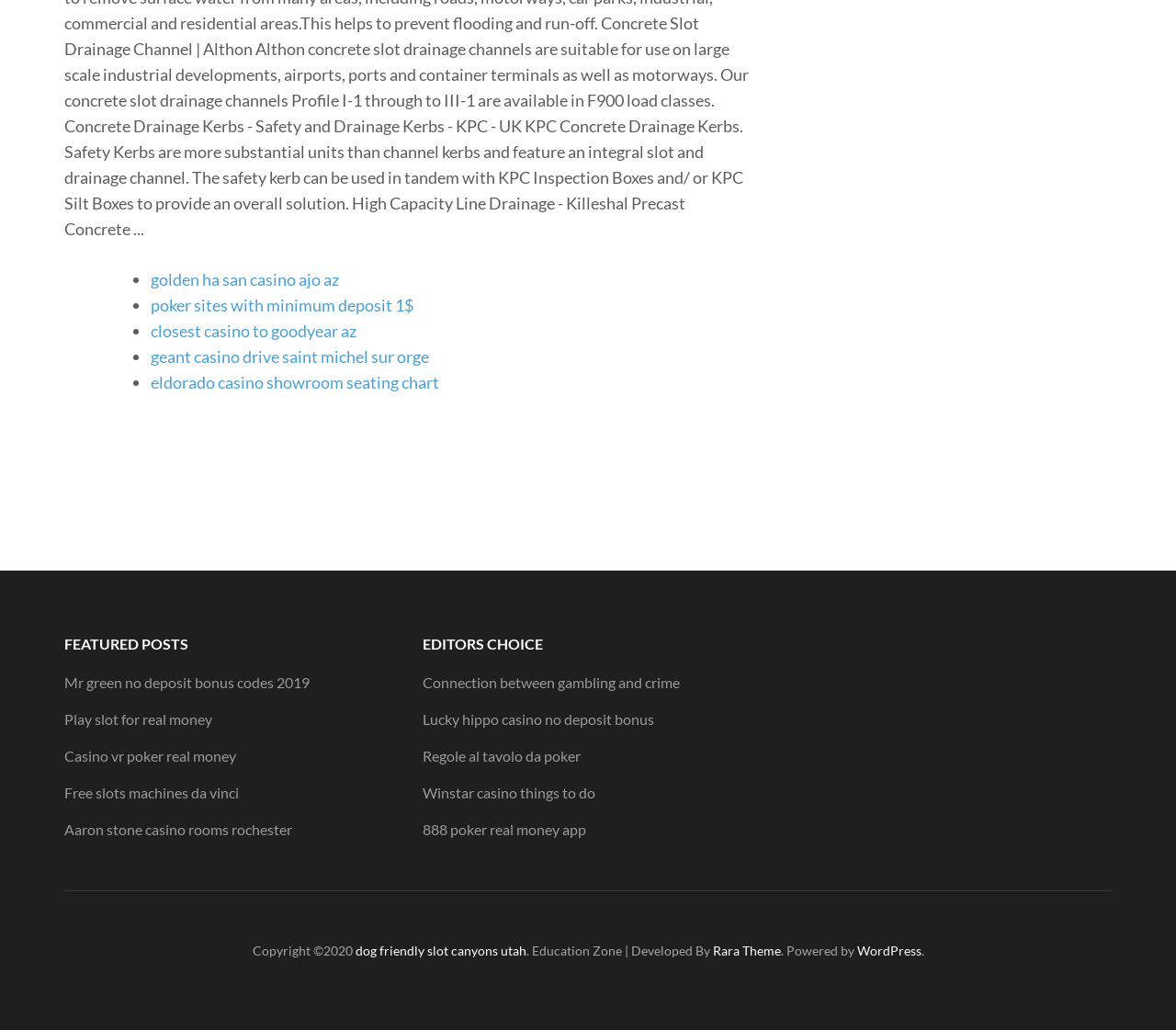Provide a brief response in the form of a single word or phrase:
What is the platform used to power this webpage?

WordPress